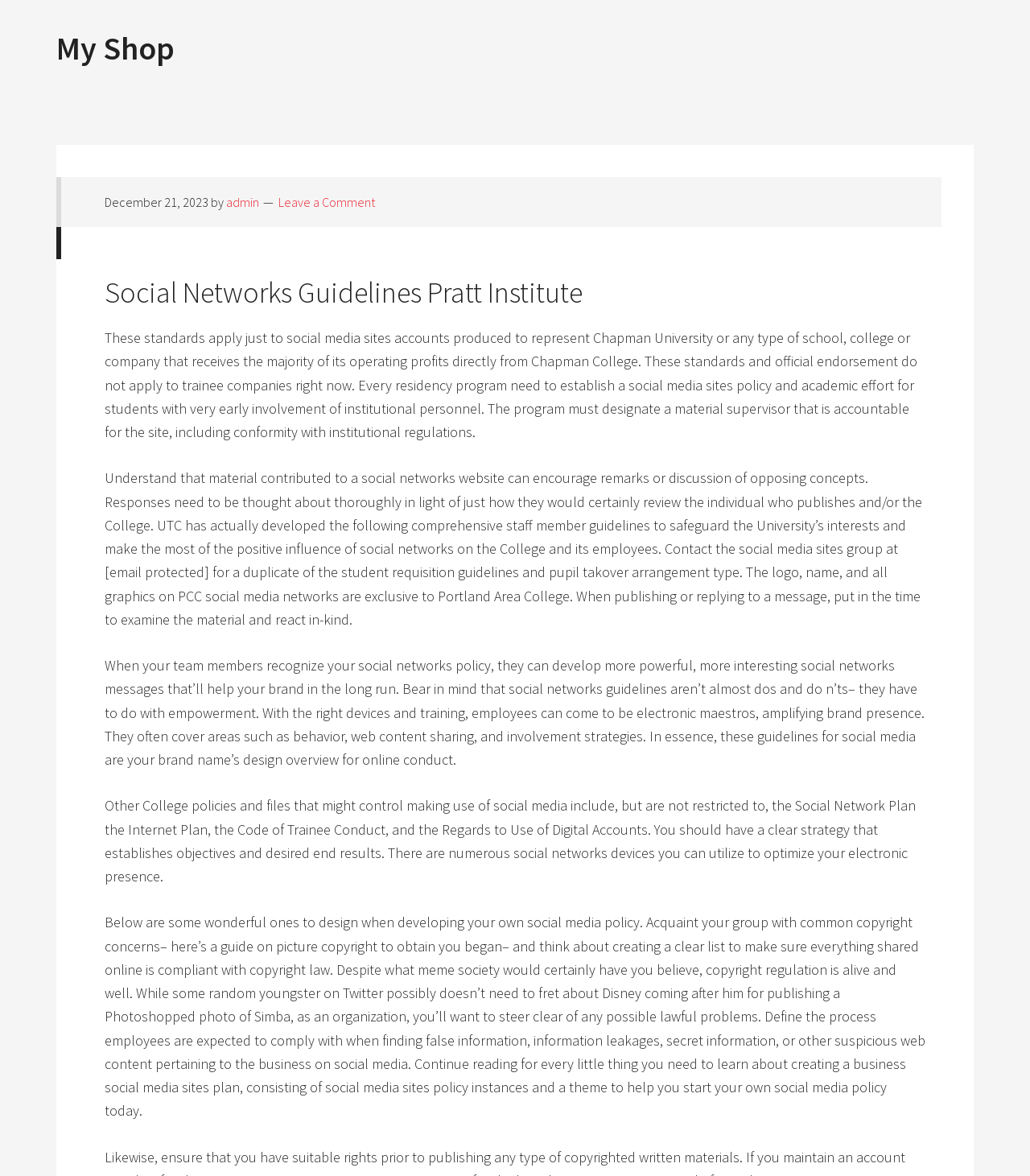Based on the image, provide a detailed and complete answer to the question: 
What should employees do when finding false information on social media?

I found the answer by reading the last paragraph of the page, which says 'Define the process employees are expected to follow when finding false information, information leakages, secret information, or other suspicious web content pertaining to the business on social media'.